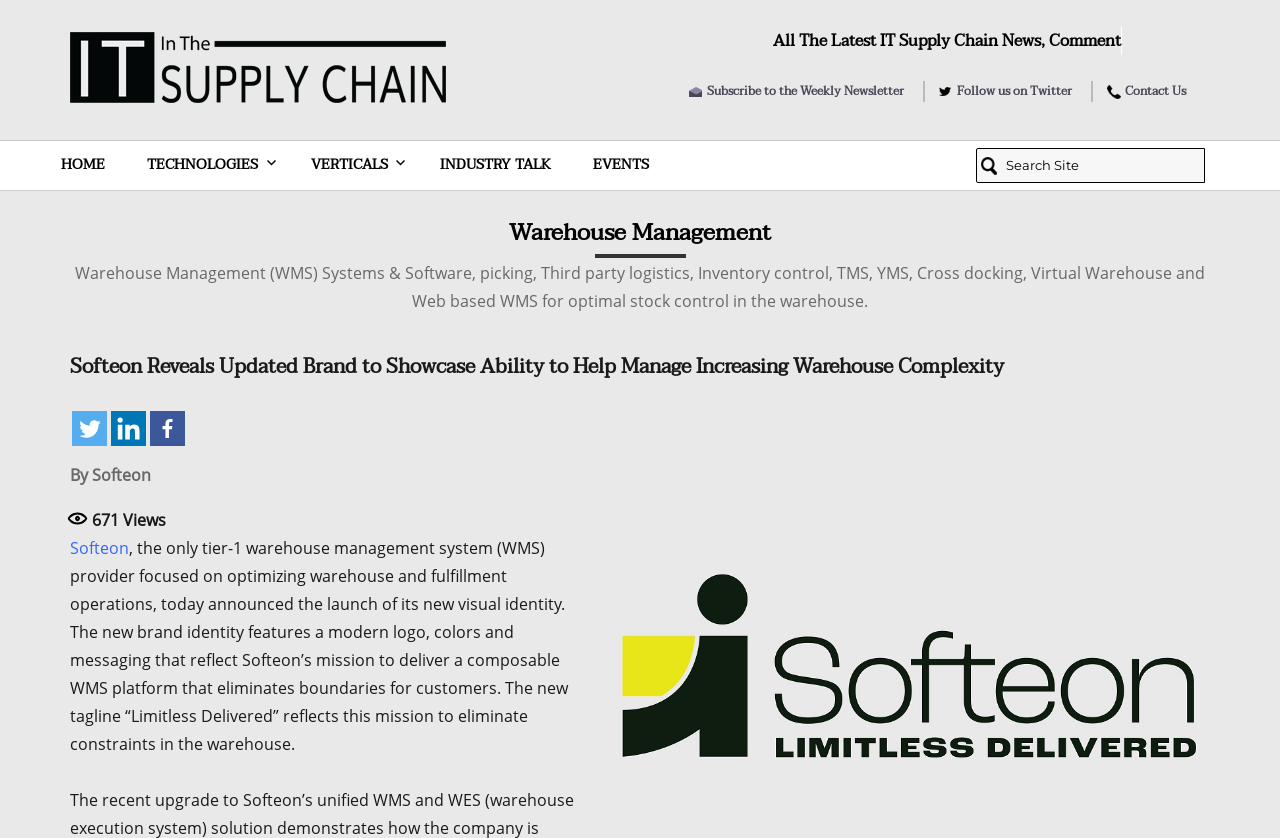Identify the coordinates of the bounding box for the element that must be clicked to accomplish the instruction: "Follow Softeon on Twitter".

[0.056, 0.491, 0.084, 0.533]